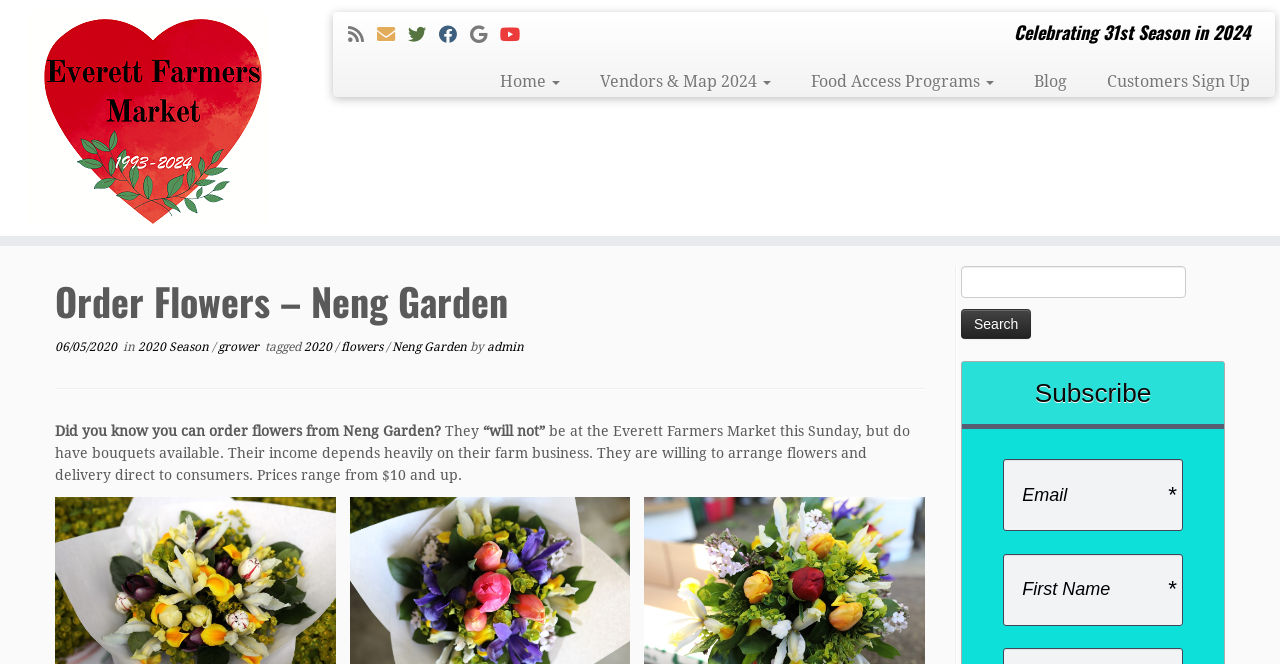Please identify the bounding box coordinates of the element that needs to be clicked to perform the following instruction: "Go to the home page".

[0.375, 0.099, 0.453, 0.146]